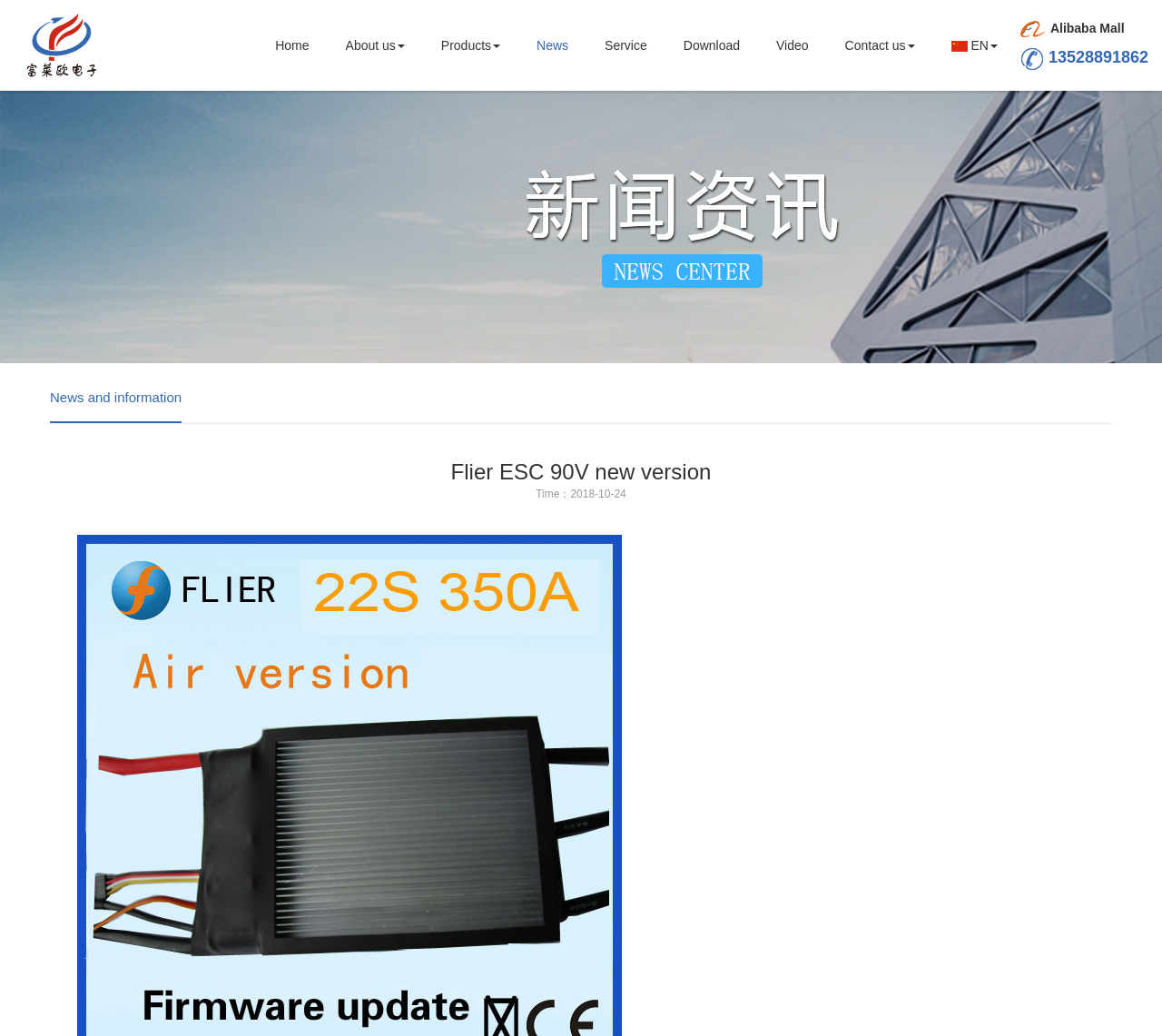Please determine the bounding box coordinates of the element's region to click for the following instruction: "Visit the Alibaba Mall".

[0.878, 0.013, 0.968, 0.041]